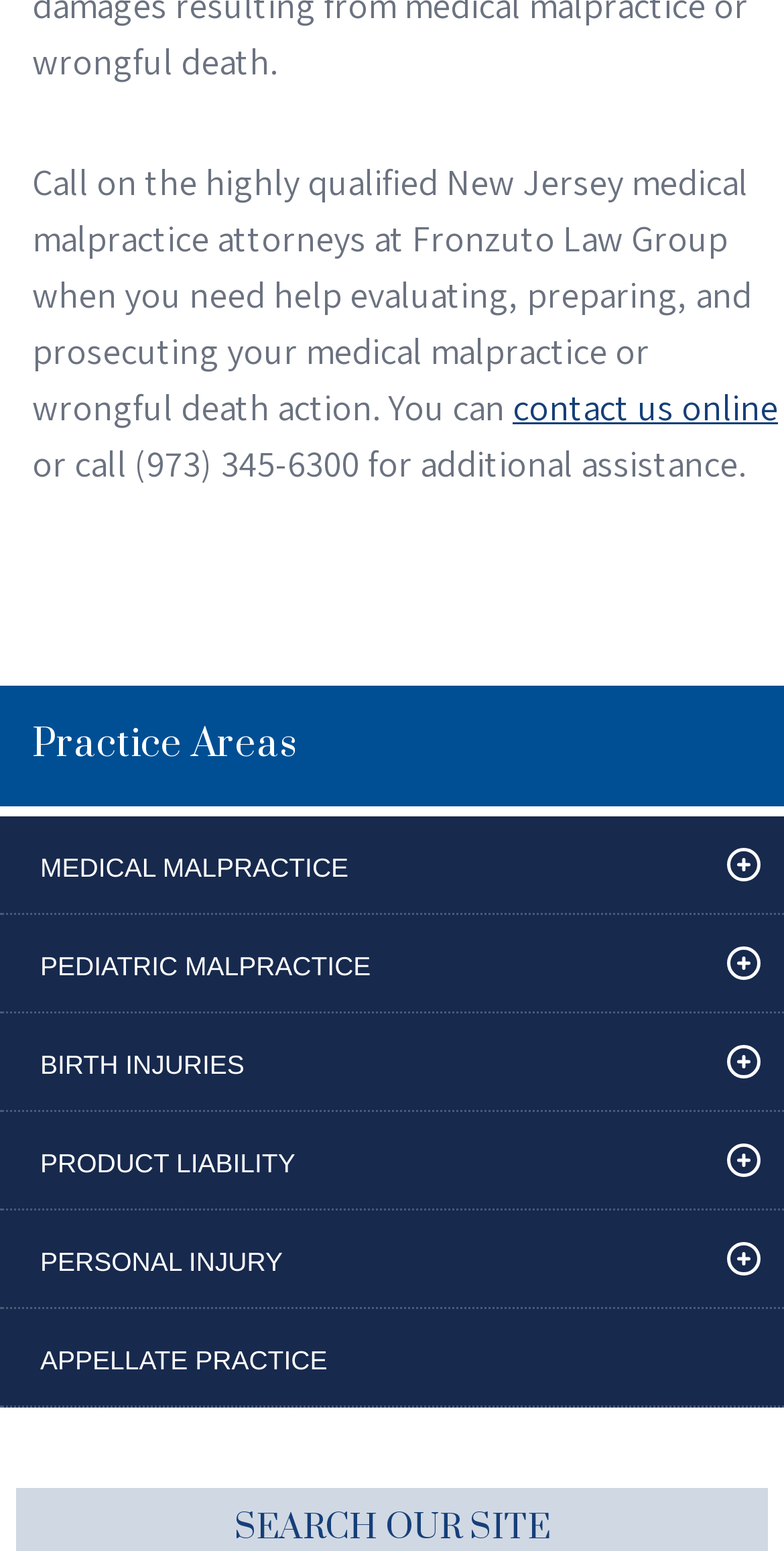How can you contact the law group online?
Give a detailed response to the question by analyzing the screenshot.

The webpage provides a link to 'contact us online' in the first paragraph, which allows users to contact the law group online.